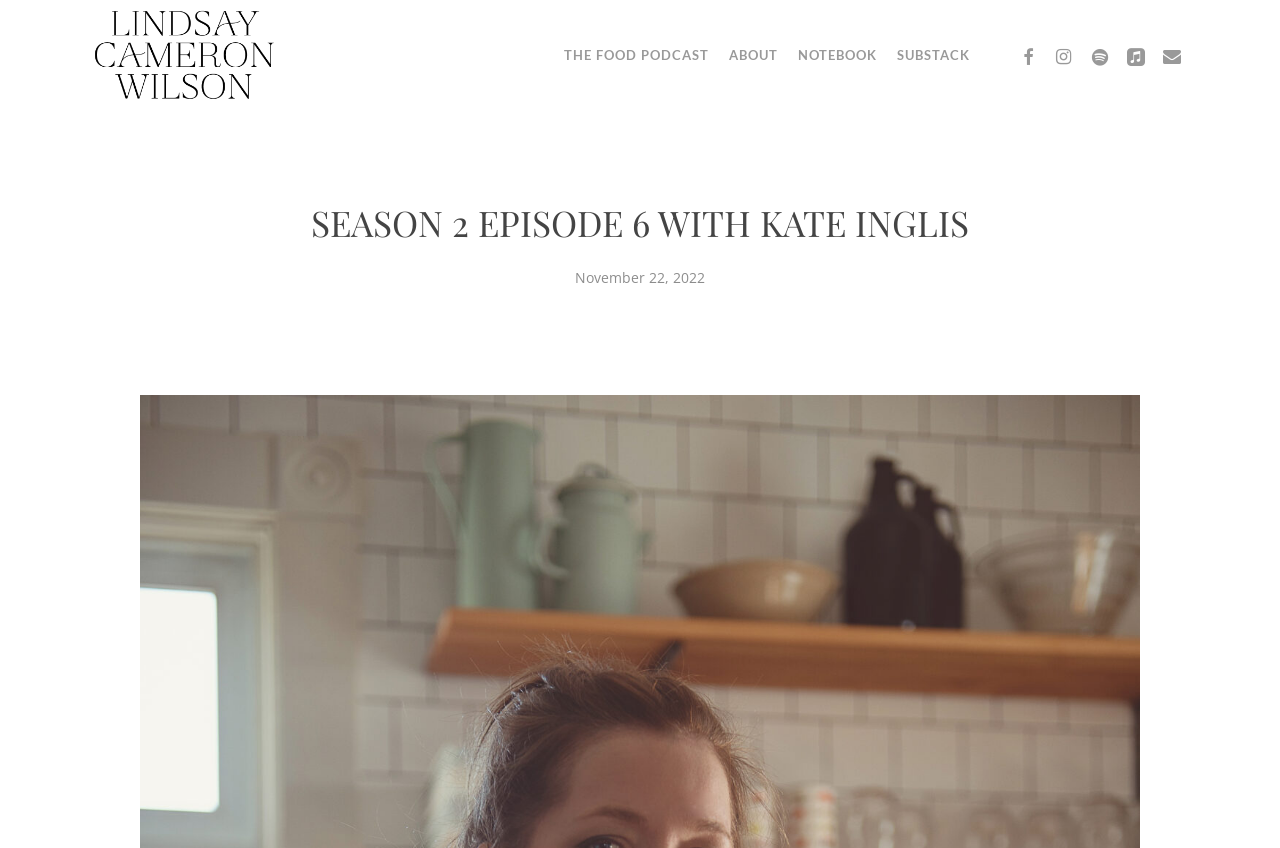Find the bounding box coordinates for the area that must be clicked to perform this action: "open the EMAIL link".

[0.902, 0.051, 0.93, 0.079]